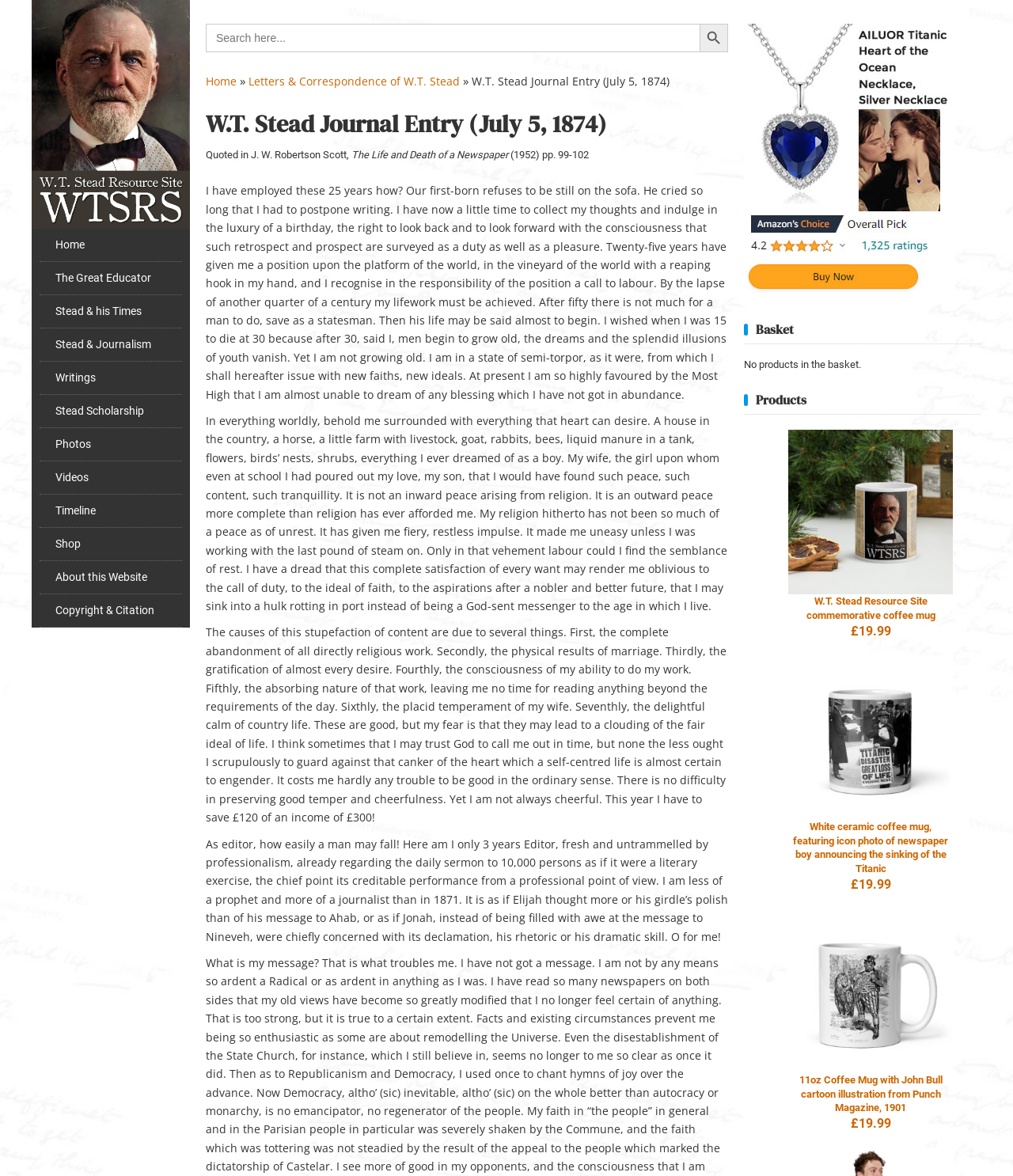Determine the bounding box coordinates of the clickable element to complete this instruction: "View W.T. Stead Journal Entry". Provide the coordinates in the format of four float numbers between 0 and 1, [left, top, right, bottom].

[0.466, 0.063, 0.661, 0.076]